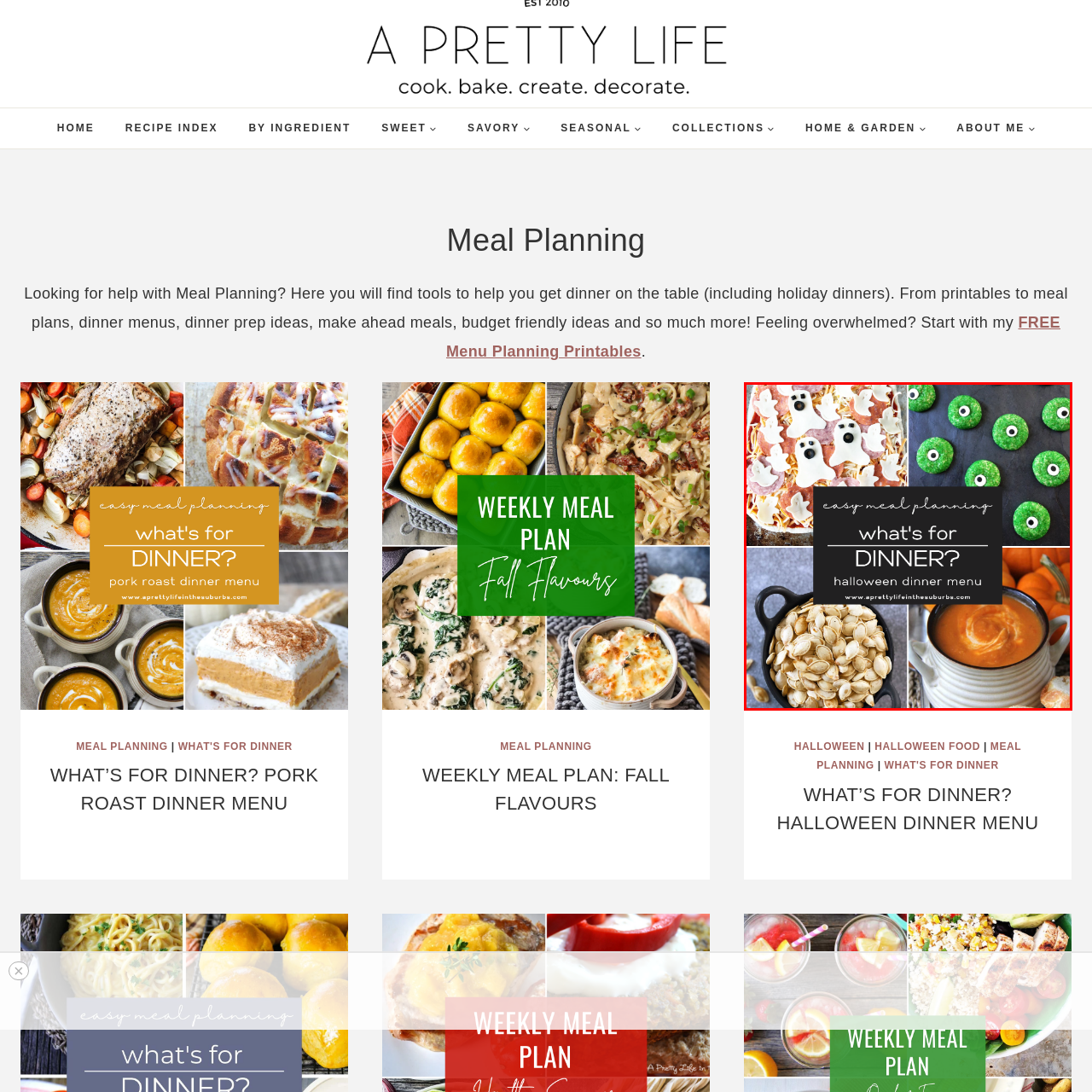What is the color of the treats in the top right corner?
Check the image encapsulated by the red bounding box and answer the question comprehensively.

The caption describes the treats in the top right corner as 'vibrant green', suggesting that they are a bright and eye-catching green color, likely used to resemble monsters or eyes, adding a whimsical touch to the meal.